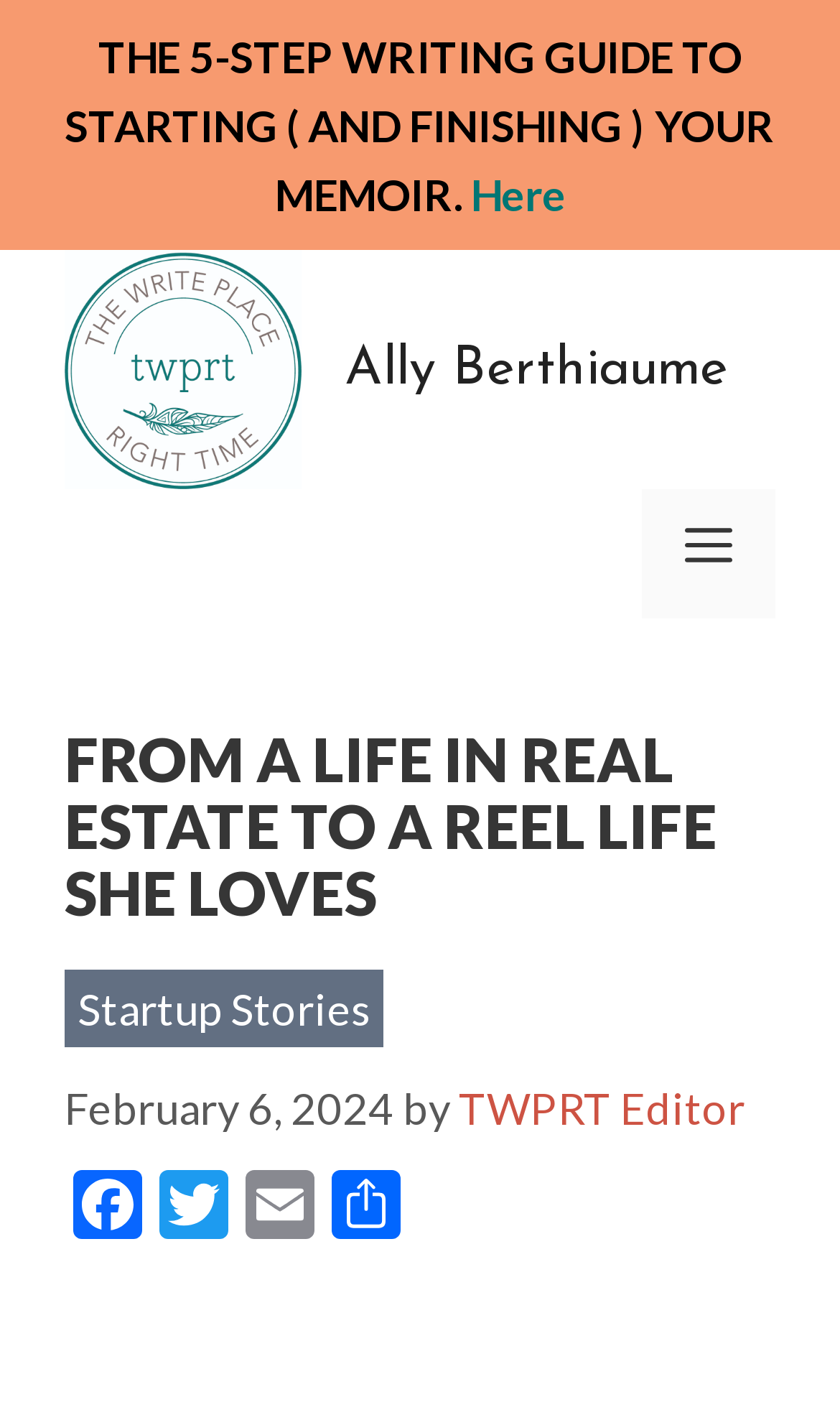Please identify the primary heading on the webpage and return its text.

FROM A LIFE IN REAL ESTATE TO A REEL LIFE SHE LOVES